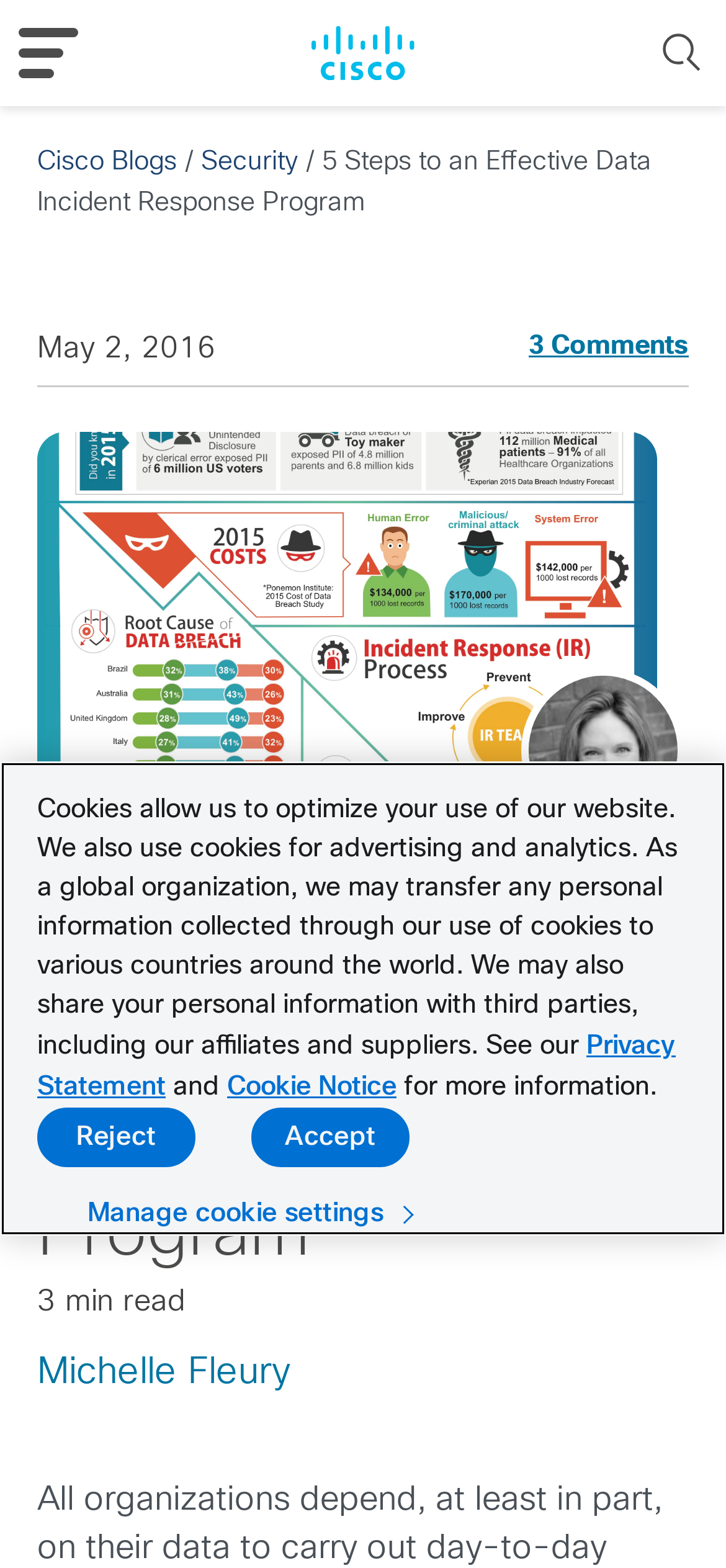Given the element description Reject, identify the bounding box coordinates for the UI element on the webpage screenshot. The format should be (top-left x, top-left y, bottom-right x, bottom-right y), with values between 0 and 1.

[0.051, 0.706, 0.269, 0.744]